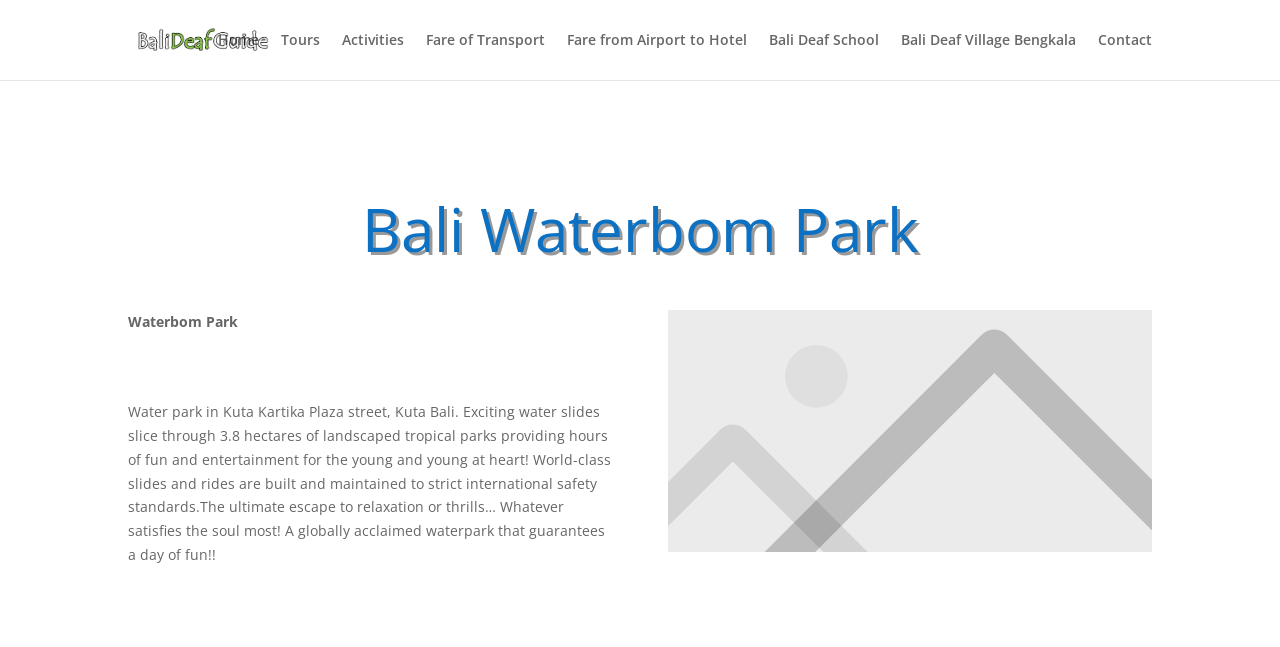Kindly respond to the following question with a single word or a brief phrase: 
What is the standard of the water park's slides and rides?

International safety standards